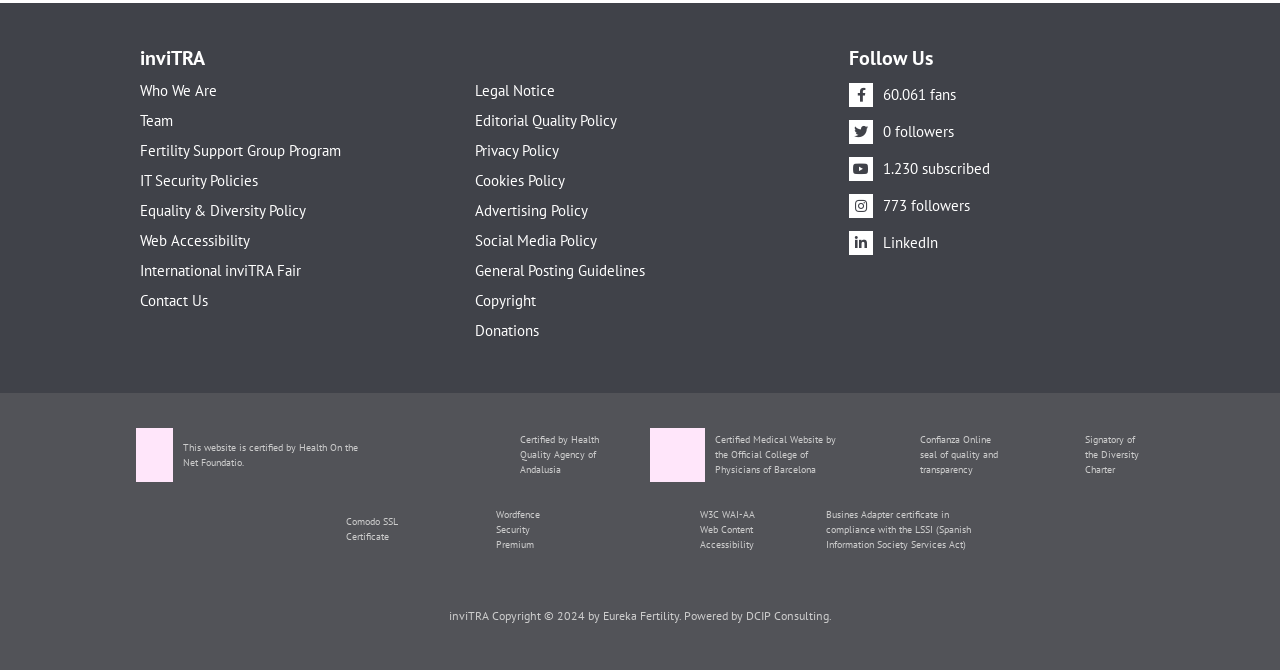Give a succinct answer to this question in a single word or phrase: 
What is the copyright information mentioned at the bottom of the webpage?

inviTRA Copyright 2024 by Eureka Fertility